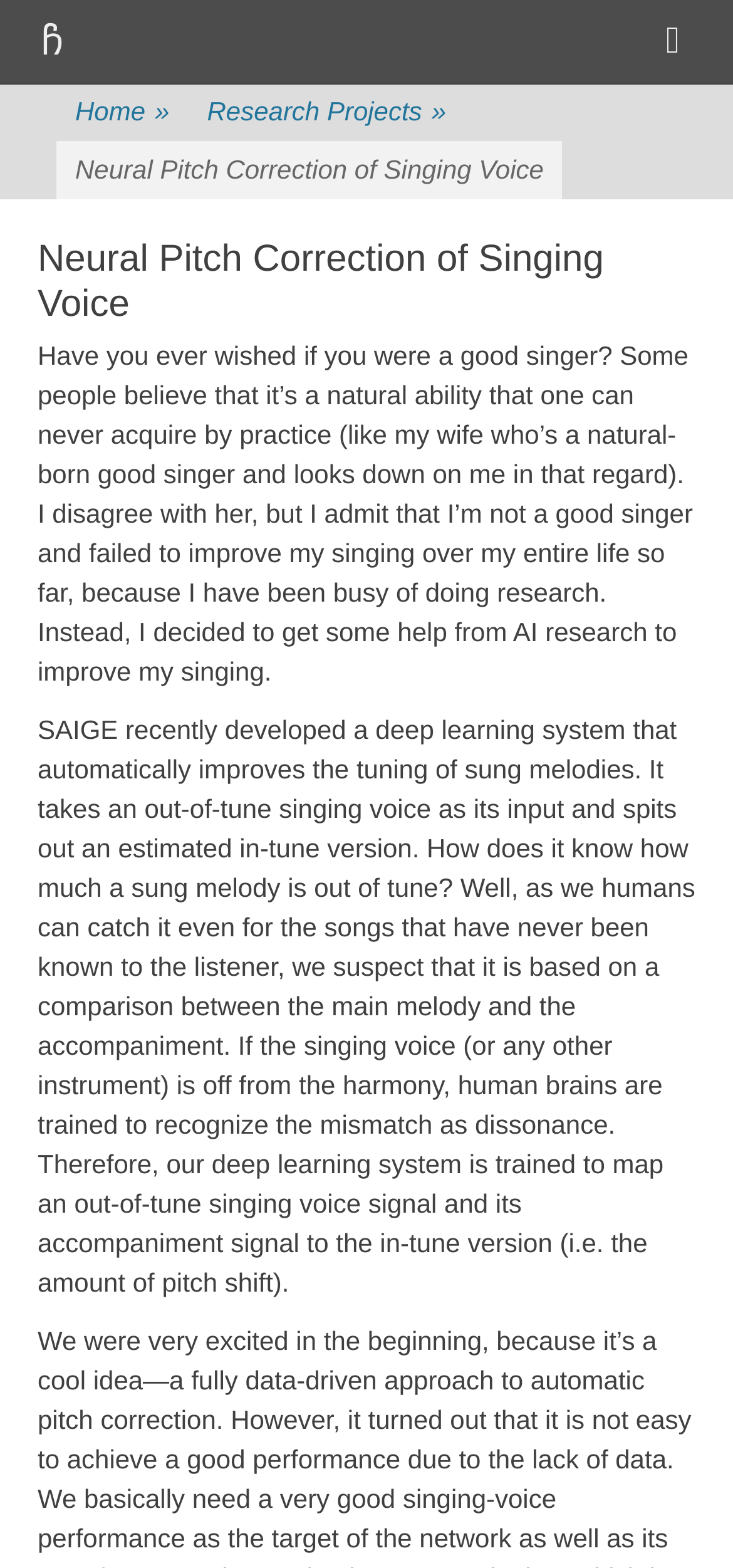Describe all the visual and textual components of the webpage comprehensively.

This webpage is about Neural Pitch Correction of Singing Voice, a research project by Minje Kim. At the top, there is a primary menu with a skip to content link and an icon. Below the menu, there is a breadcrumb navigation with links to the home page and research projects. 

The main content of the page is divided into sections. The first section has a heading "Neural Pitch Correction of Singing Voice" and a brief introduction to the topic. The author shares their personal experience of not being a good singer and how they decided to use AI research to improve their singing. 

Below the introduction, there is a longer paragraph explaining how the deep learning system, SAIGE, works to improve the tuning of sung melodies. The system takes an out-of-tune singing voice as input and outputs an estimated in-tune version. The text explains how the system is trained to recognize dissonance between the main melody and the accompaniment and map it to the in-tune version.

The last section of the text appears to be incomplete, with only a few words "We were very excited in the beginning," followed by the word "beginning" on a new line.